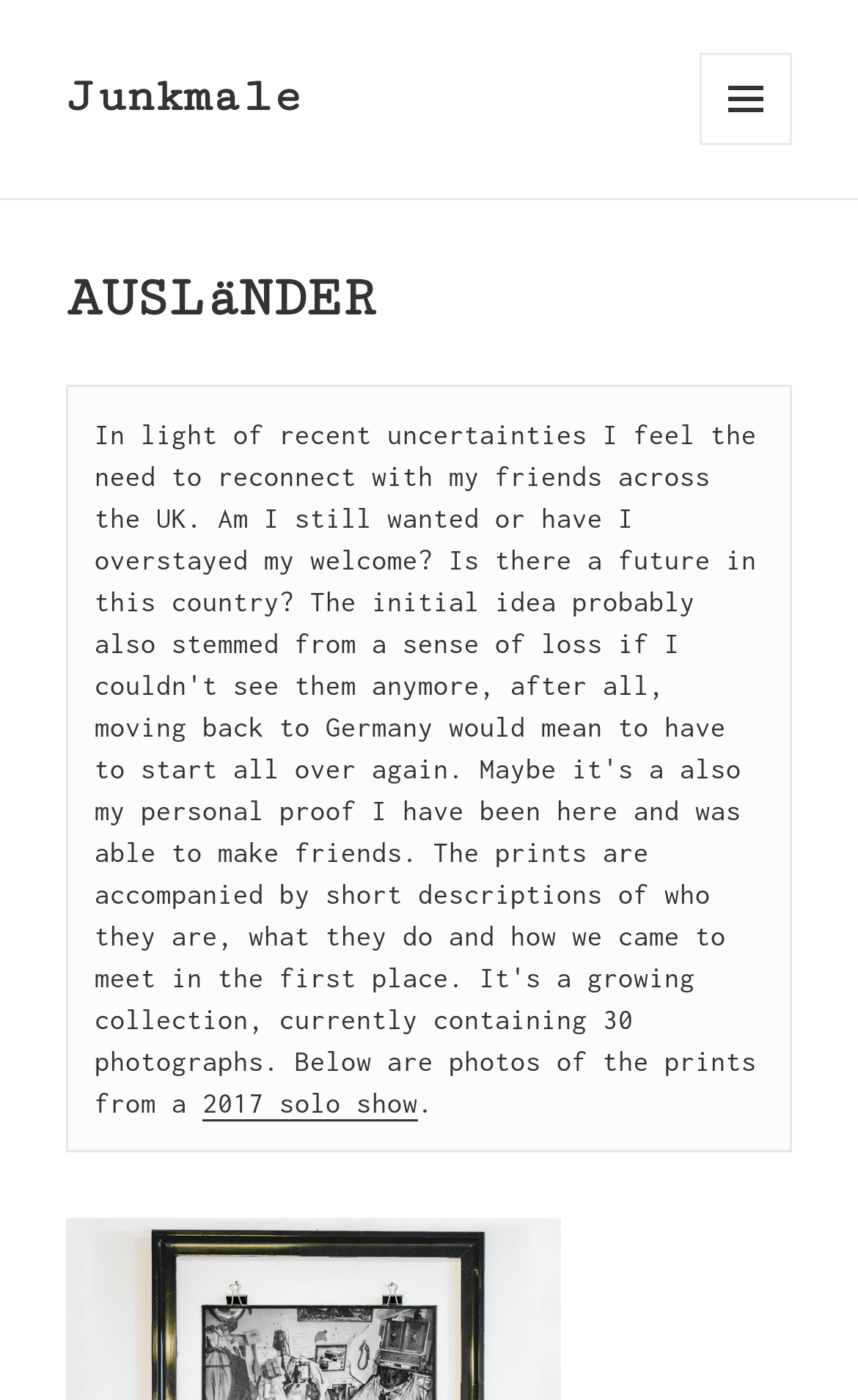Using details from the image, please answer the following question comprehensively:
What is the type of event mentioned in the link?

There is a link with a bounding box of [0.236, 0.777, 0.487, 0.801]. The text of this link is '2017 solo show', indicating that the event mentioned is a solo show.